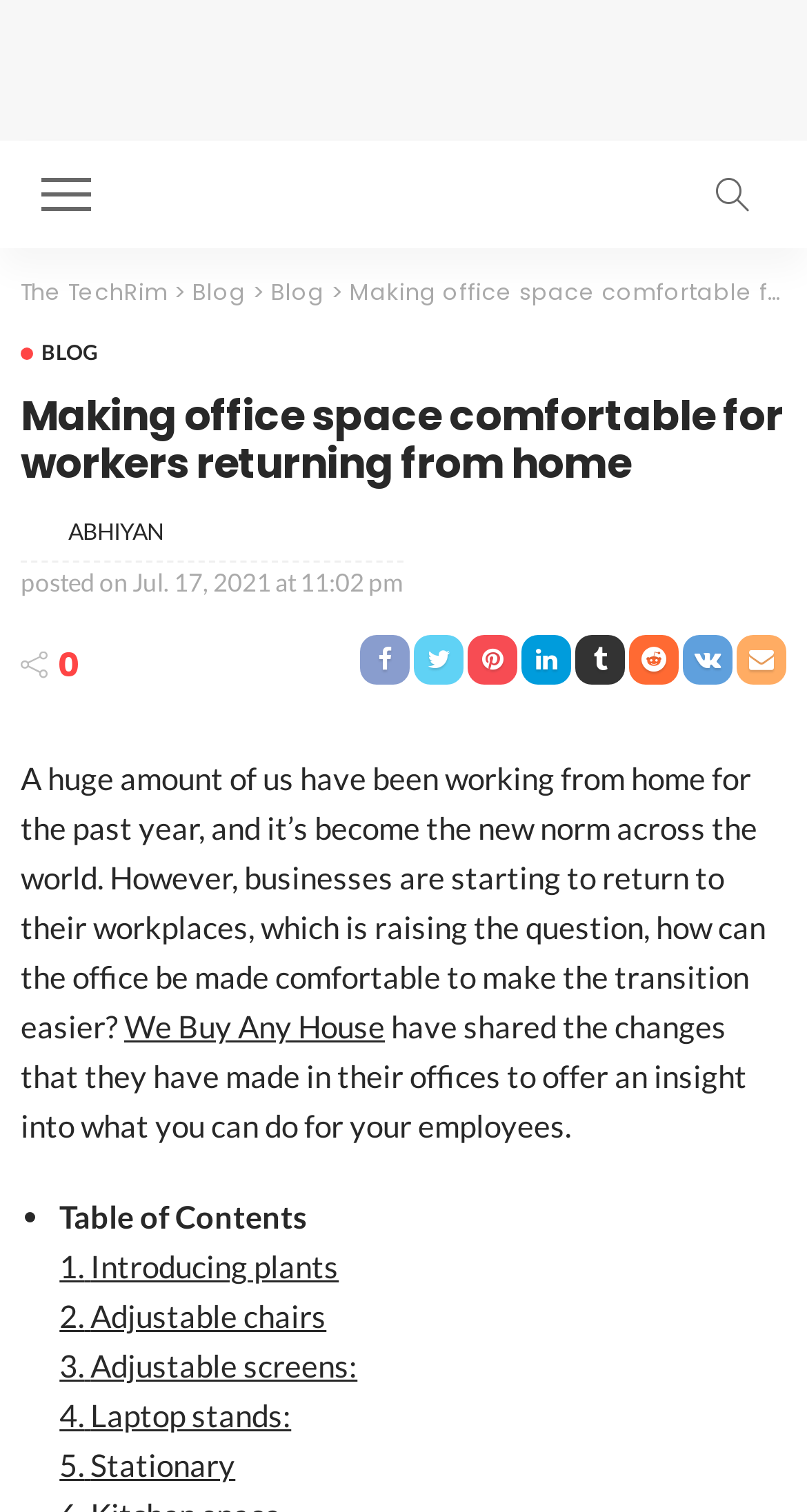Locate the bounding box coordinates of the element's region that should be clicked to carry out the following instruction: "Visit the TechRim homepage". The coordinates need to be four float numbers between 0 and 1, i.e., [left, top, right, bottom].

[0.295, 0.111, 0.705, 0.14]